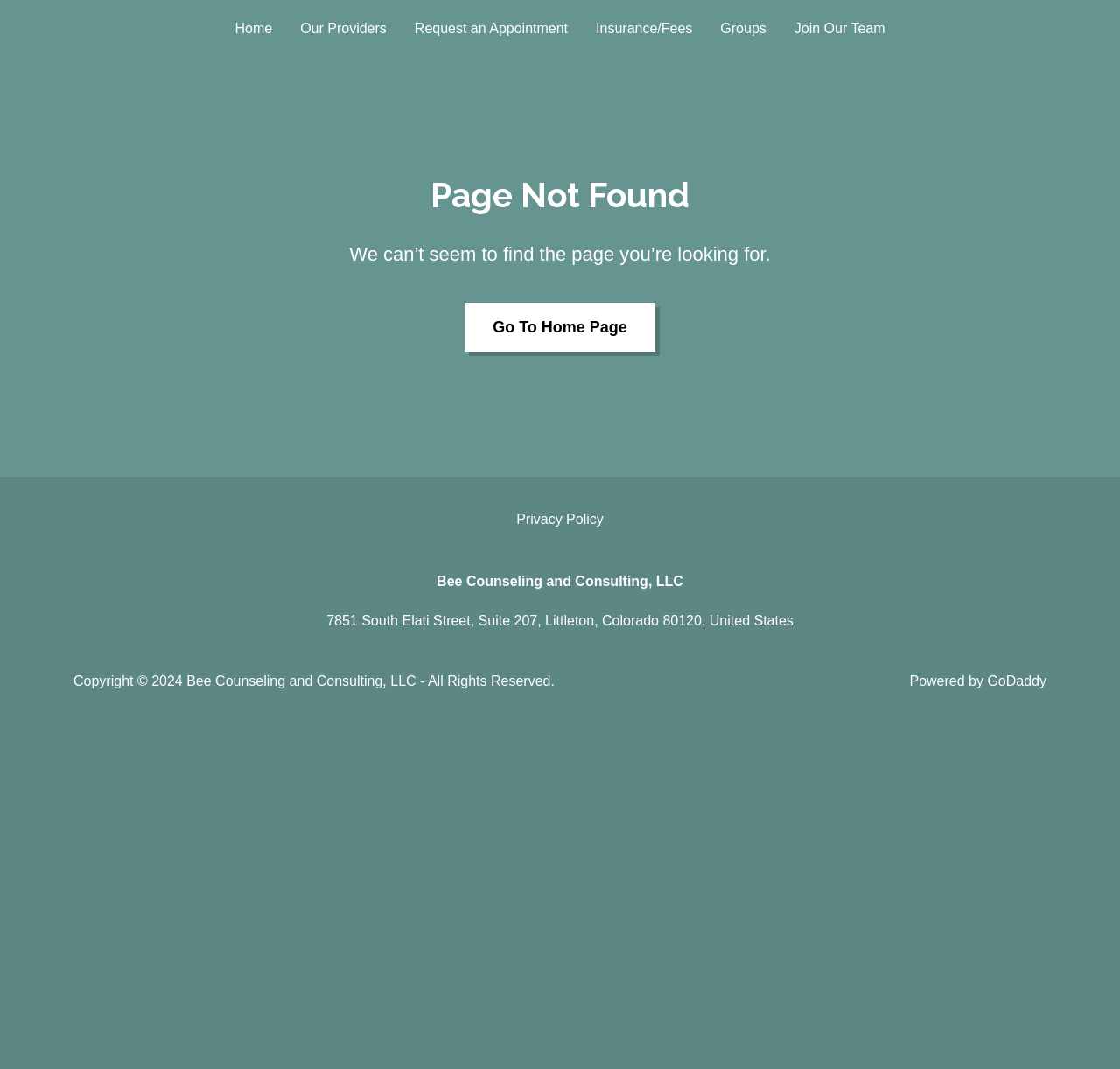What is the error message displayed on the page?
Provide a thorough and detailed answer to the question.

The error message 'Page Not Found' is displayed in a heading element at the top of the page, indicating that the user has encountered an error while trying to access a page.